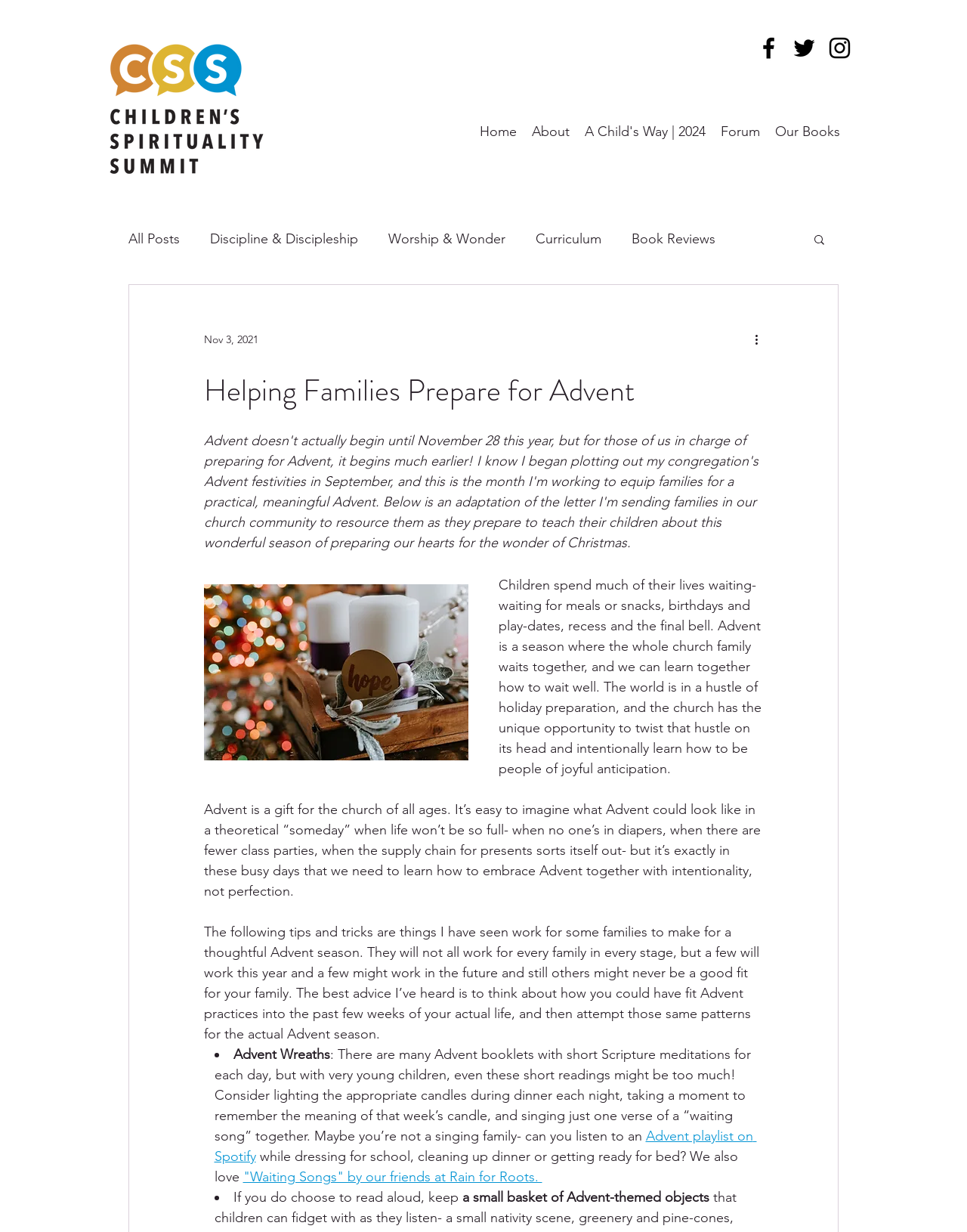Please answer the following question using a single word or phrase: 
What is the category of the blog post with the link 'Discipline & Discipleship'?

blog